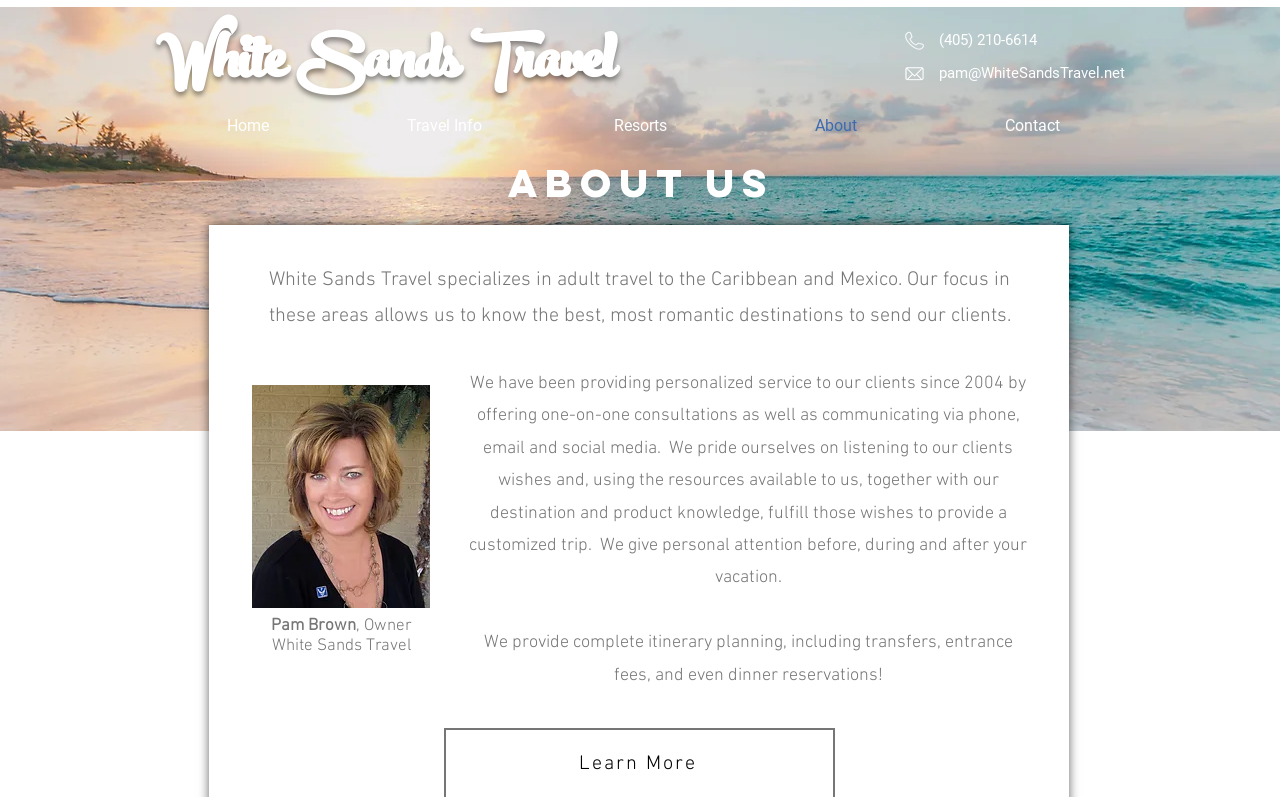What services does White Sands Travel provide?
Please provide a comprehensive answer based on the details in the screenshot.

According to the webpage content, specifically the StaticText element with the text 'We provide complete itinerary planning, including transfers, entrance fees, and even dinner reservations!', White Sands Travel provides itinerary planning services.